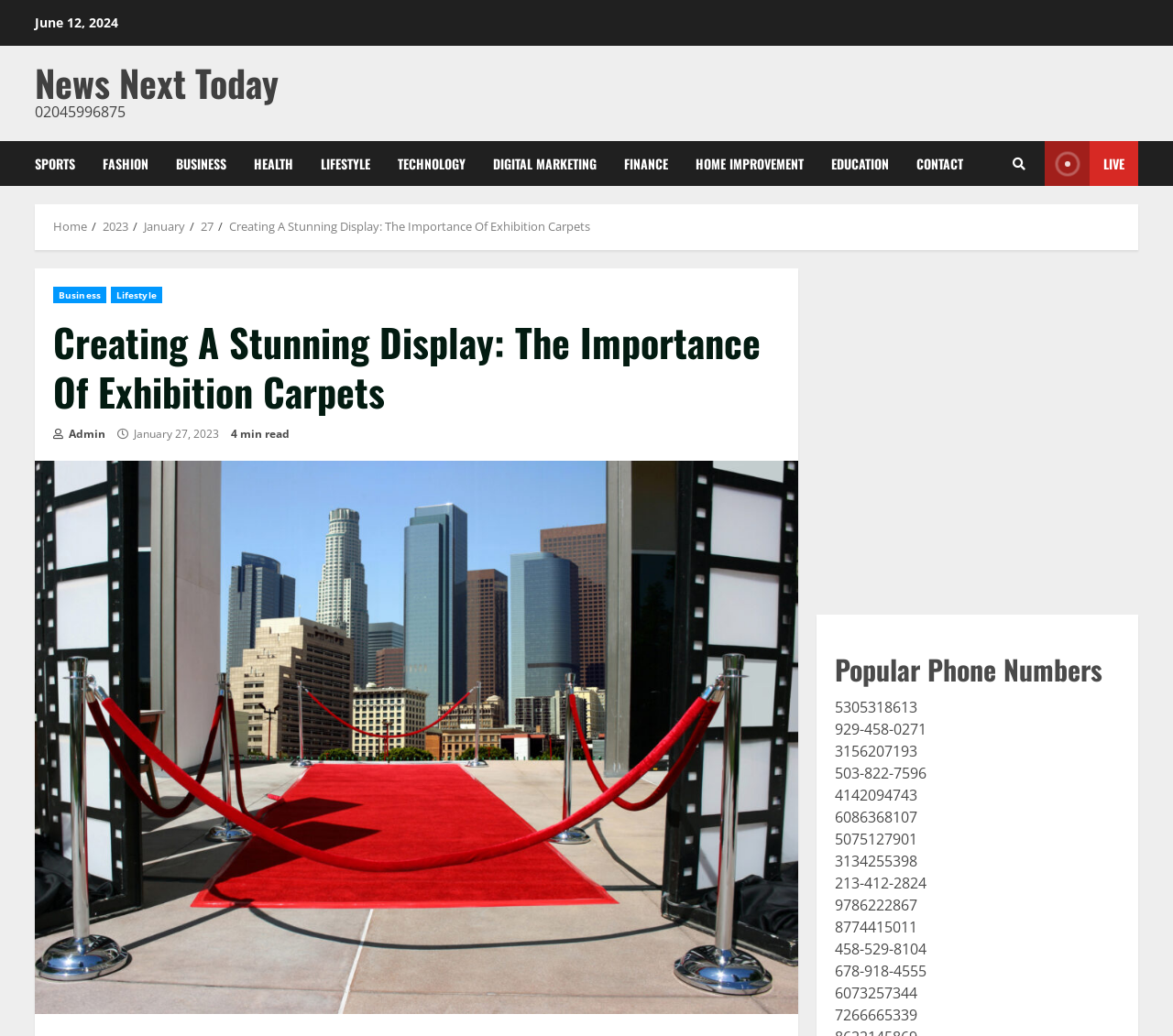Locate the bounding box coordinates of the item that should be clicked to fulfill the instruction: "Click on the 'CONTACT' link".

[0.77, 0.136, 0.821, 0.179]